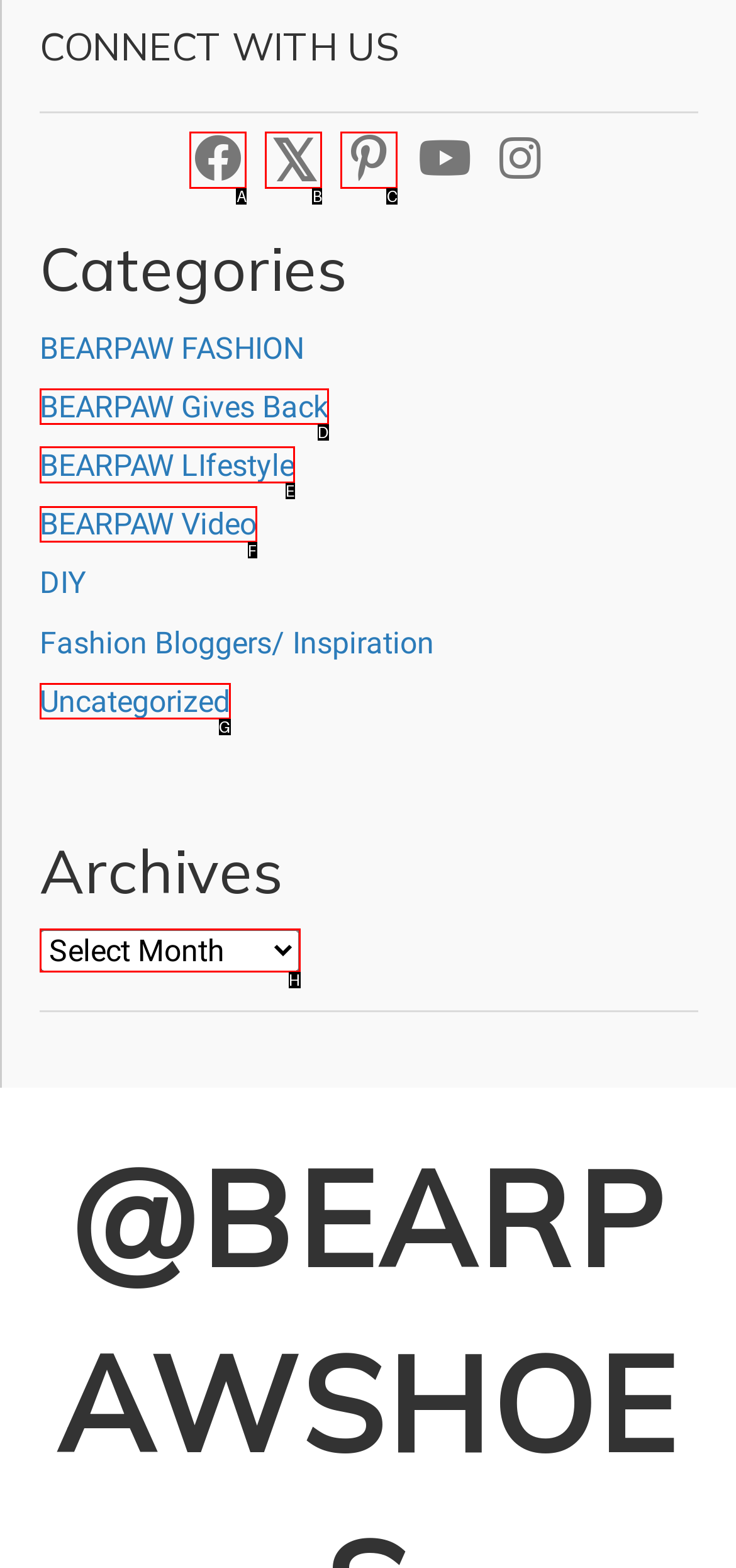Indicate which UI element needs to be clicked to fulfill the task: Explore BEARPAW Lifestyle
Answer with the letter of the chosen option from the available choices directly.

E